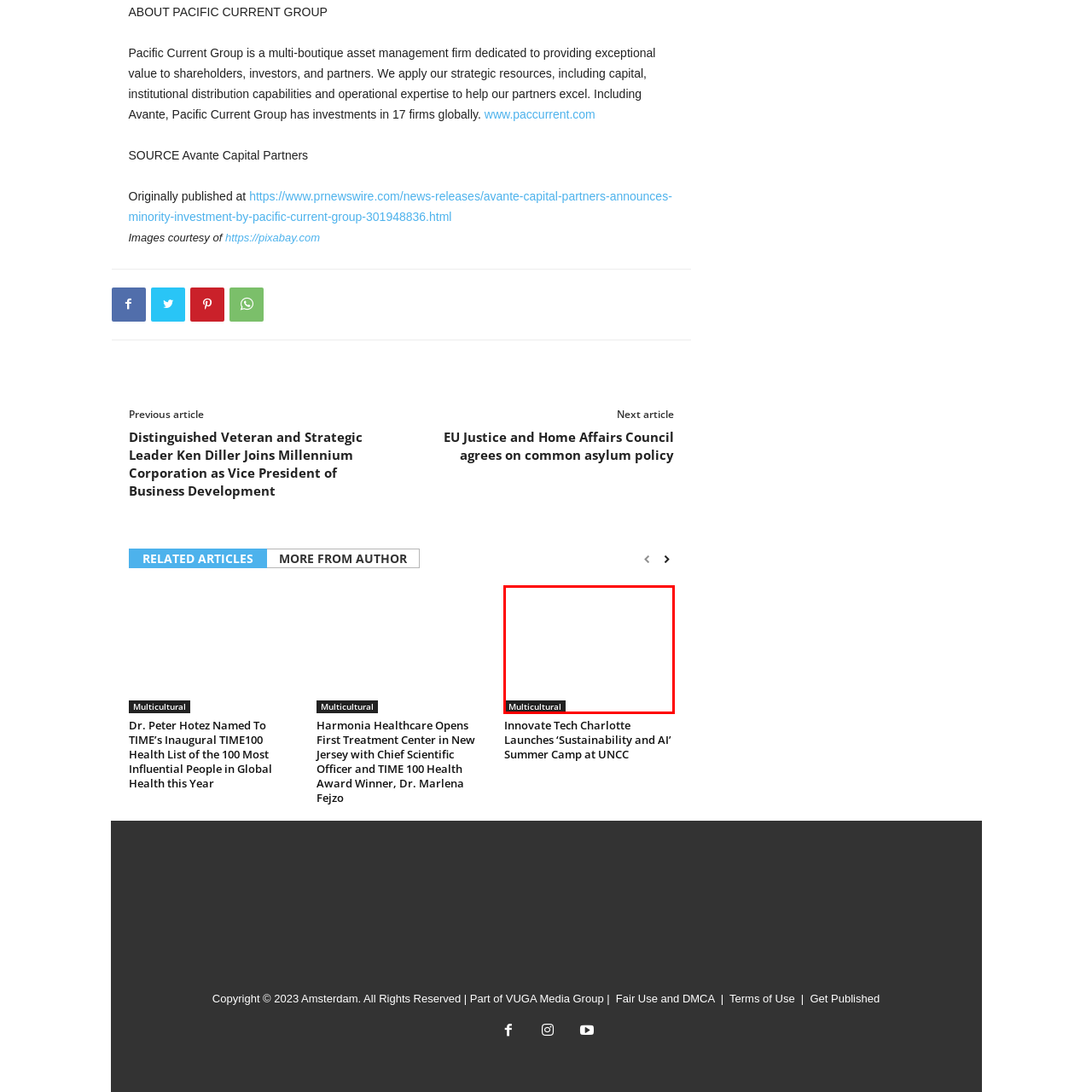Observe the image framed by the red bounding box and present a detailed answer to the following question, relying on the visual data provided: Where is understanding diverse cultures important?

Understanding diverse cultures is crucial in contexts such as community engagement, education, and corporate environments, as it can lead to richer interactions and innovative ideas.